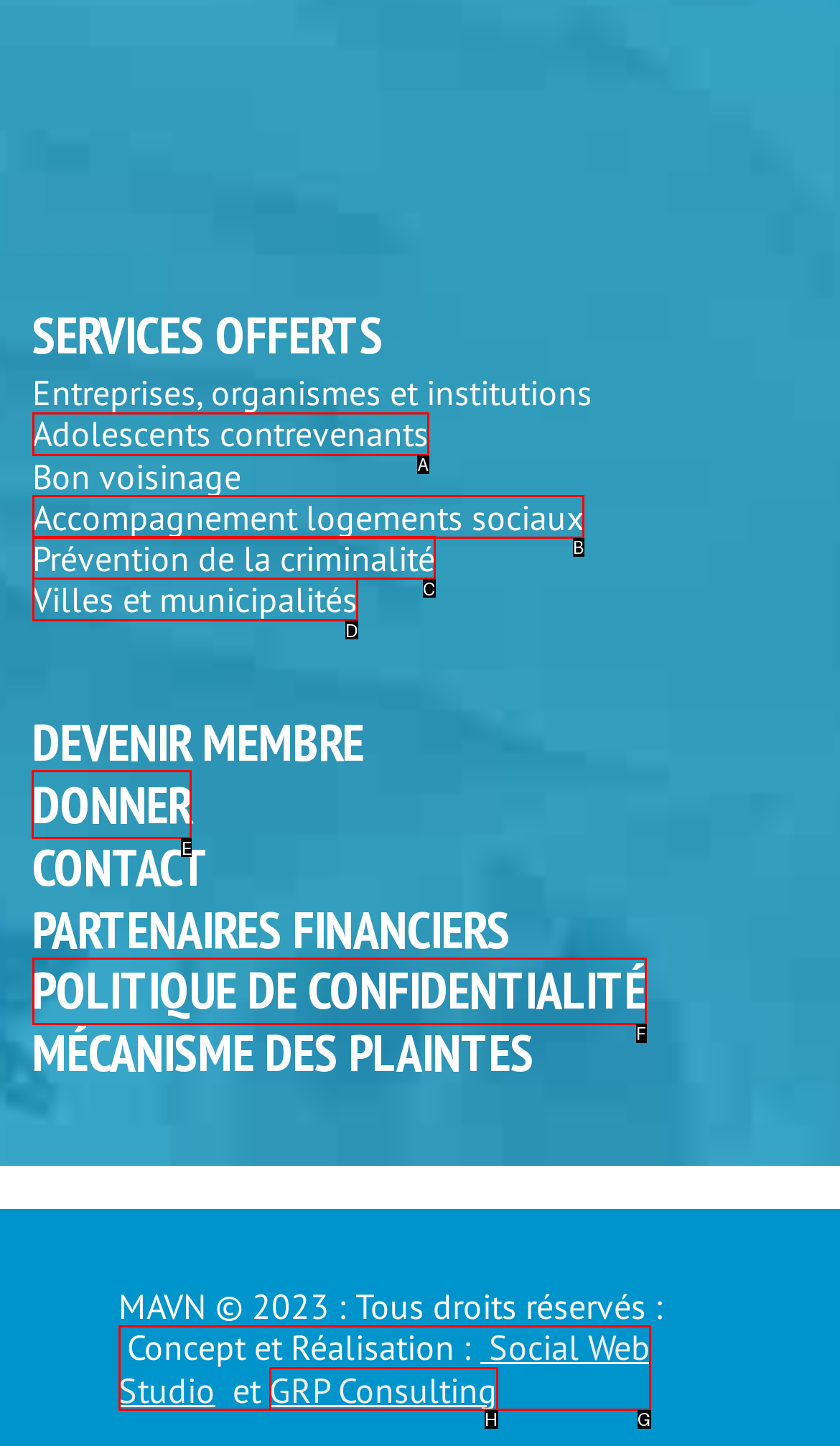Identify the correct UI element to click on to achieve the following task: Make a donation Respond with the corresponding letter from the given choices.

E